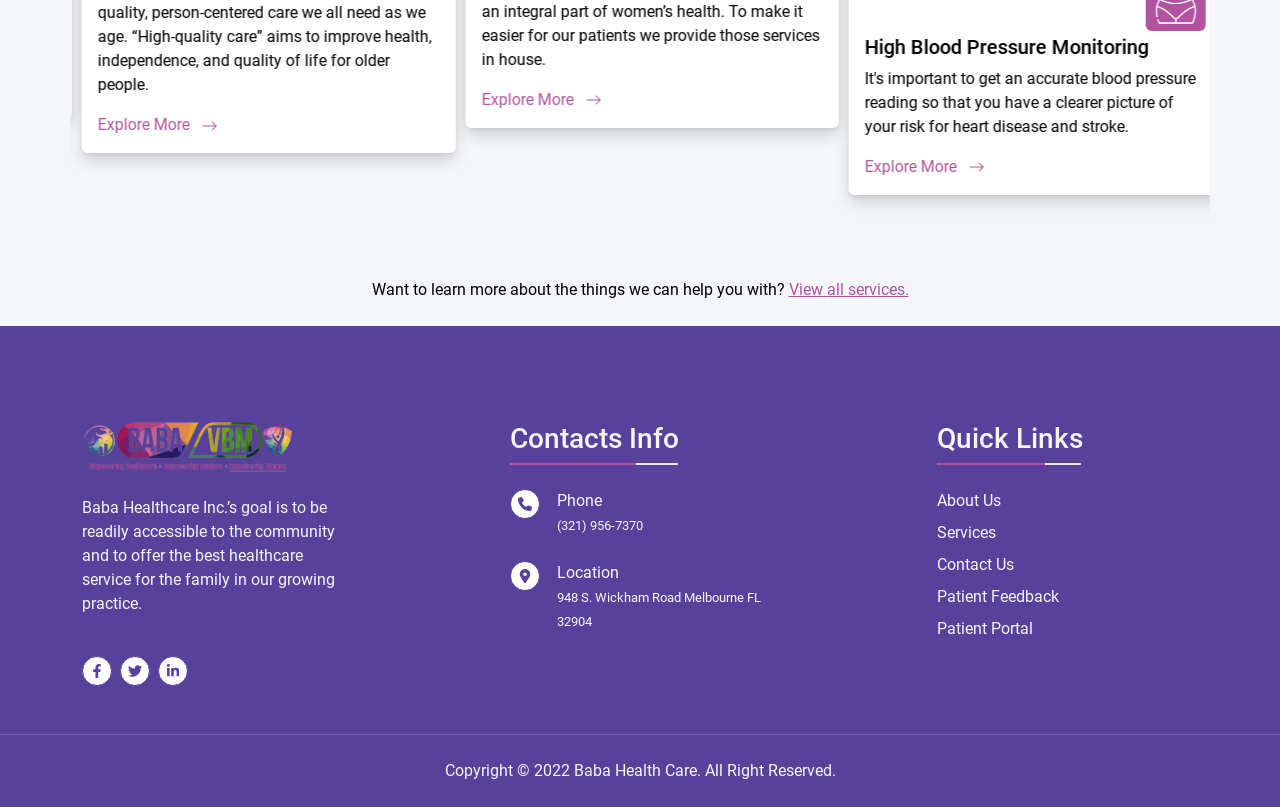What services can be explored on this website?
Look at the image and answer with only one word or phrase.

High Blood Pressure Monitoring